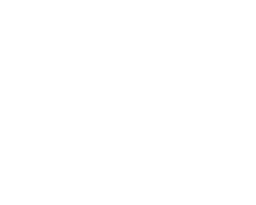What is the benefit of degassing in aluminum alloy production?
Provide a thorough and detailed answer to the question.

The degassing equipment is integral for removing impurities from molten aluminum, enhancing the metal's quality and ensuring its superior performance in various applications.